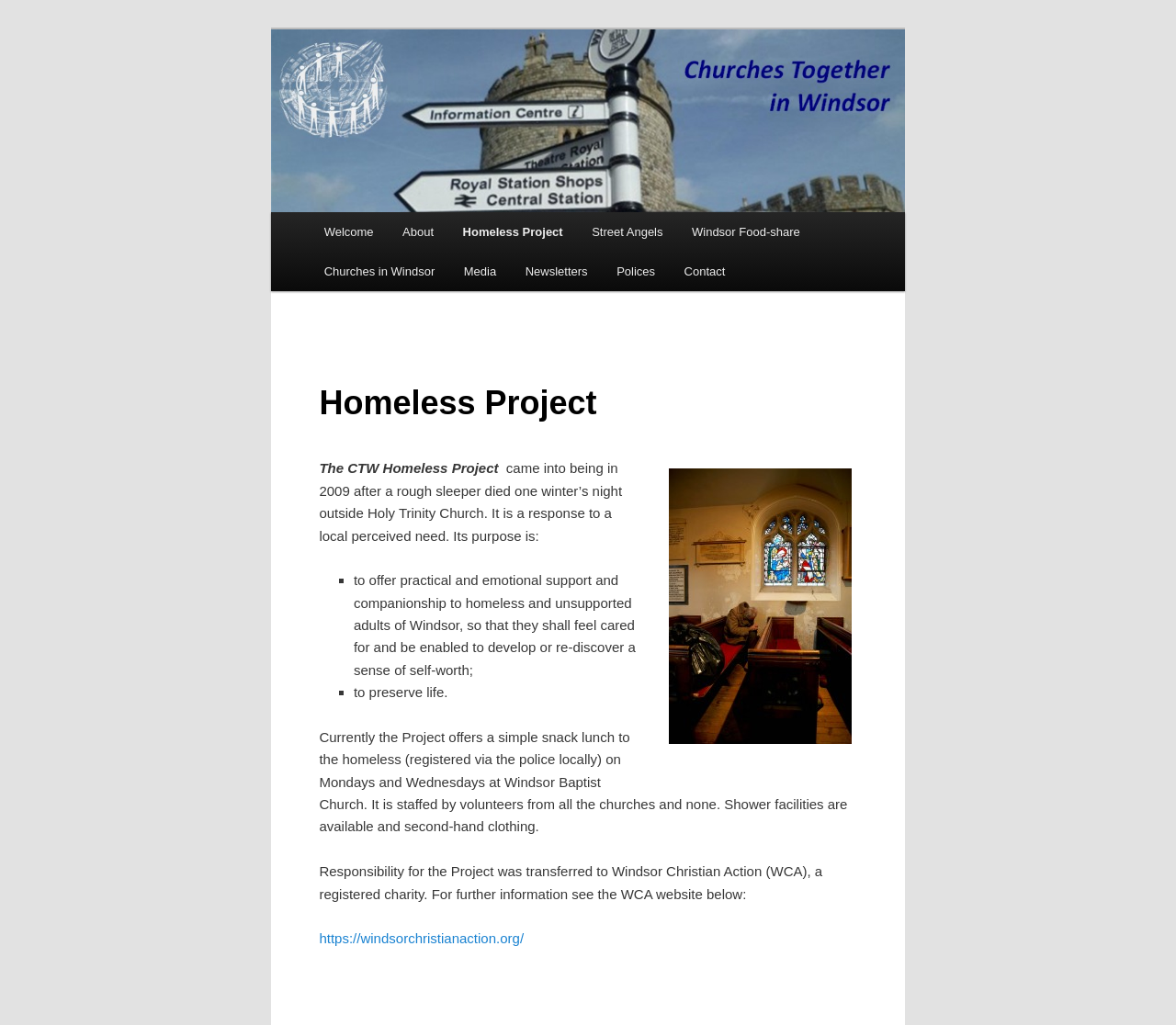Based on the image, give a detailed response to the question: What is available at the Project besides snack lunch?

The webpage mentions that besides offering a simple snack lunch, the Project also provides shower facilities and second-hand clothing to the homeless.